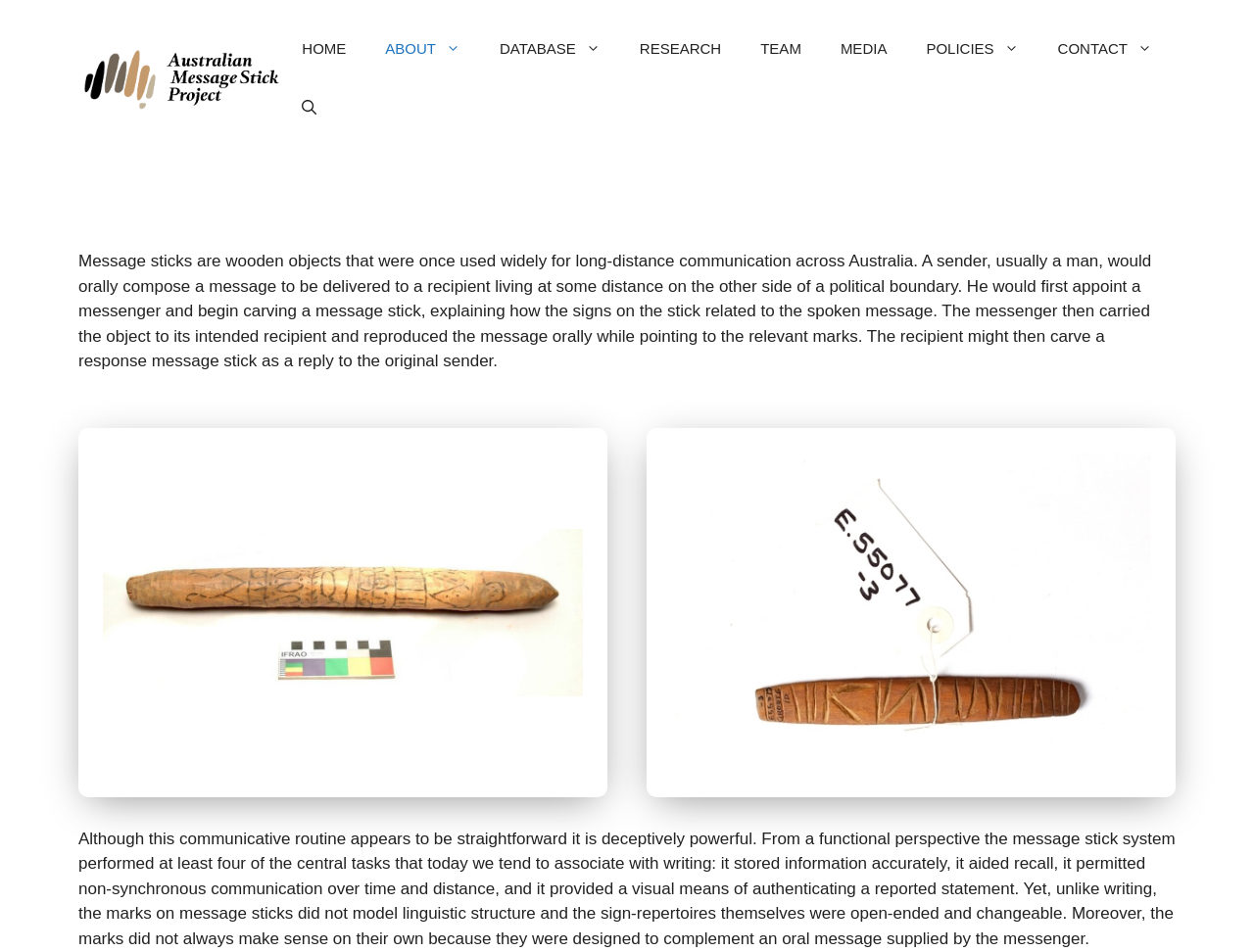Kindly determine the bounding box coordinates of the area that needs to be clicked to fulfill this instruction: "Click the 'HOME' link".

[0.225, 0.021, 0.292, 0.082]